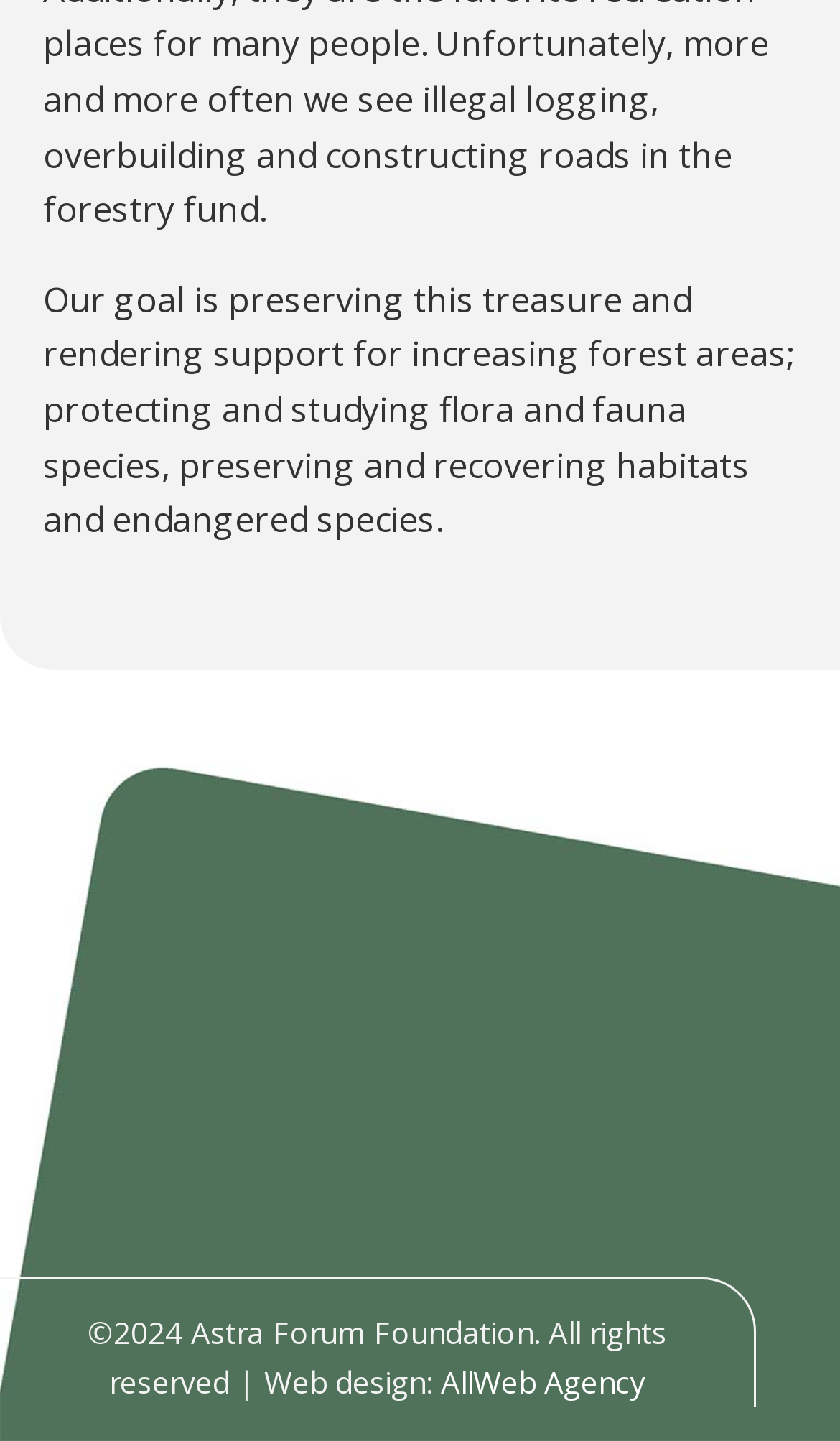What is the goal of the organization?
Please respond to the question with a detailed and informative answer.

The goal of the organization can be inferred from the text 'Our goal is preserving this treasure and rendering support for increasing forest areas; protecting and studying flora and fauna species, preserving and recovering habitats and endangered species.' which suggests that the organization aims to preserve the forest and its ecosystem.